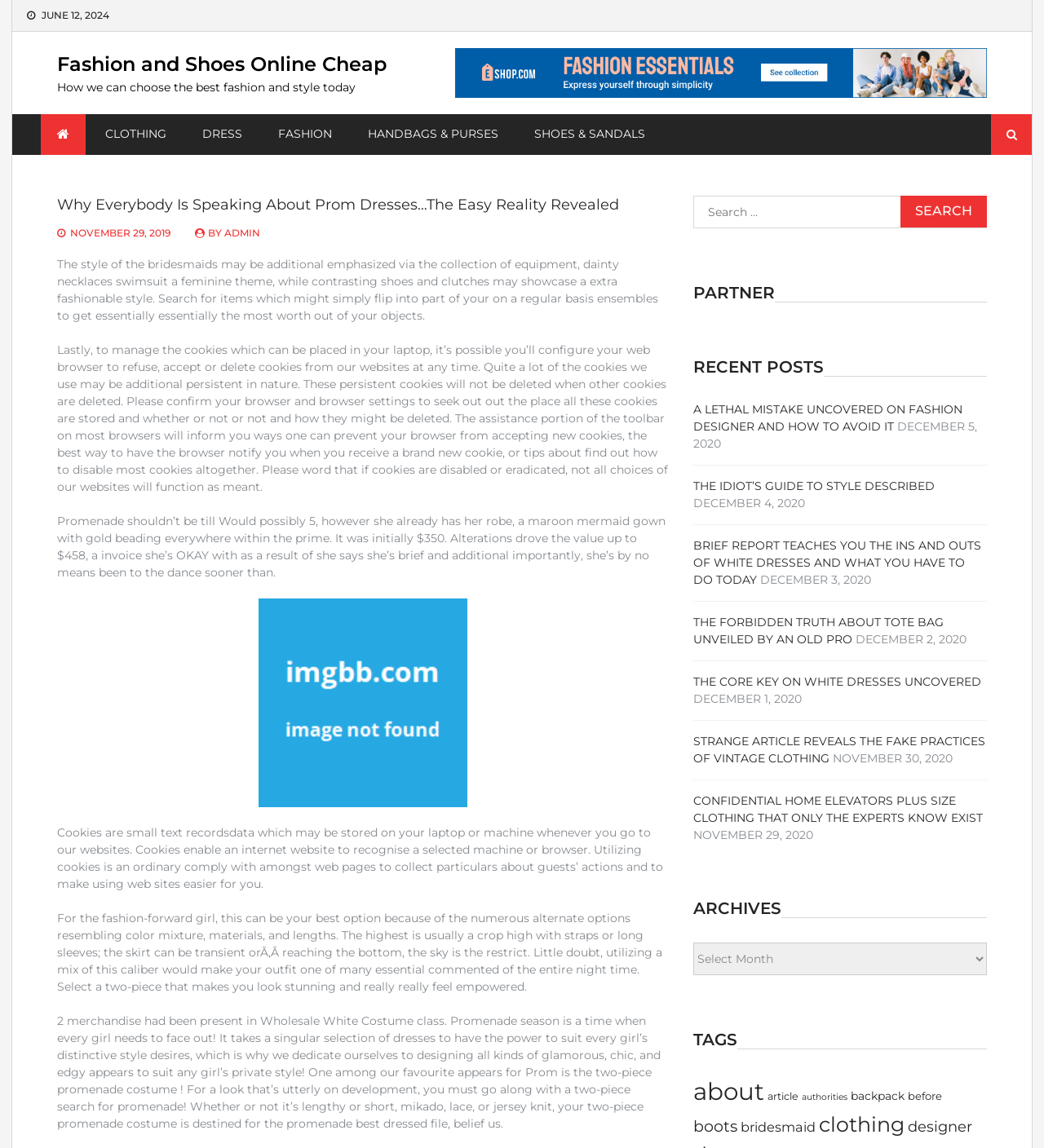What type of content is being displayed in the 'RECENT POSTS' section?
Provide an in-depth and detailed explanation in response to the question.

The 'RECENT POSTS' section displays a list of article titles along with their corresponding dates, indicating that it is showcasing recent articles or blog posts related to fashion and shoes.